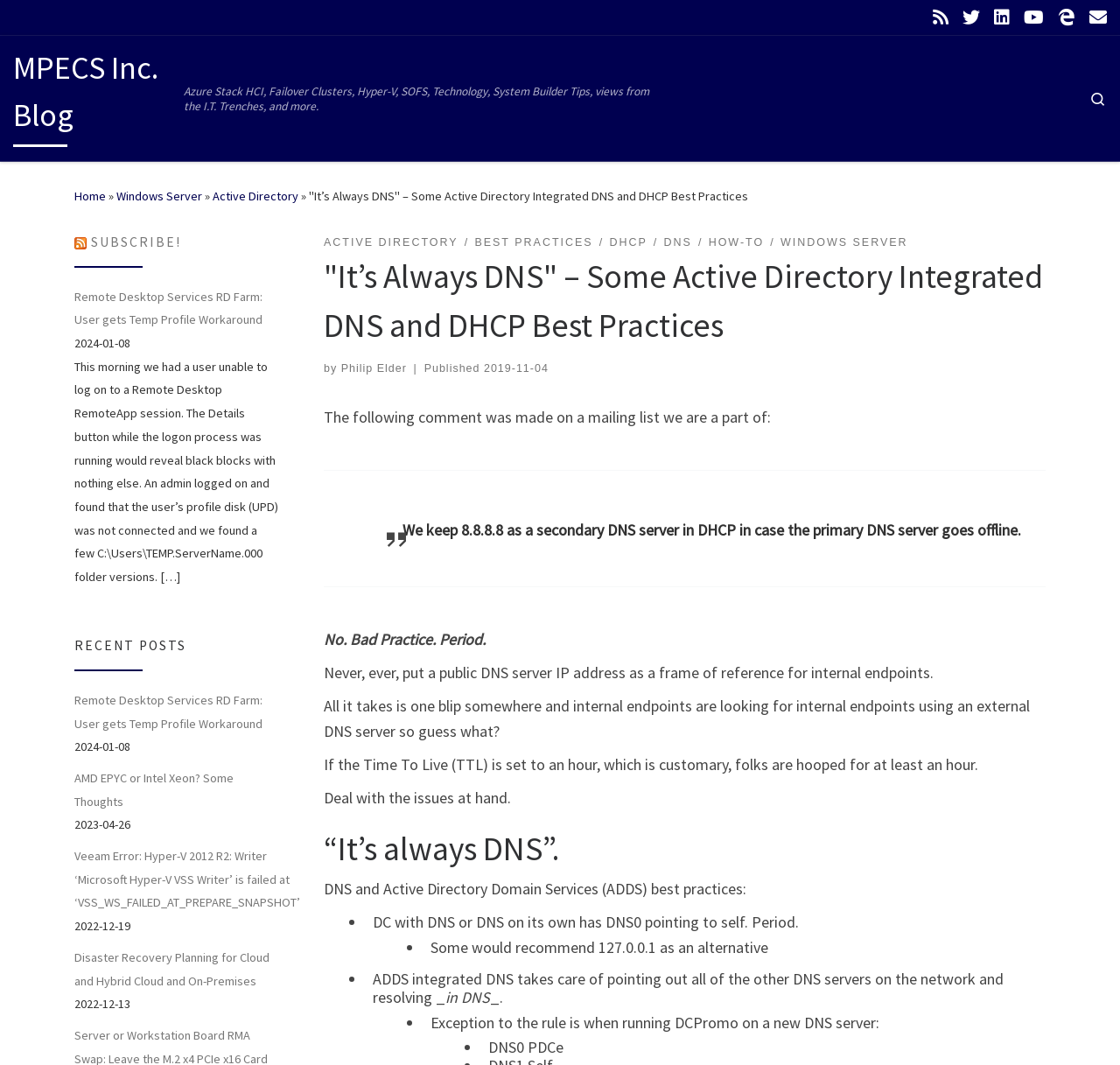How many links are there in the top navigation bar?
Analyze the image and provide a thorough answer to the question.

The top navigation bar contains links to 'Home', 'Windows Server', 'Active Directory', and others. By counting these links, we can find that there are 6 links in total.